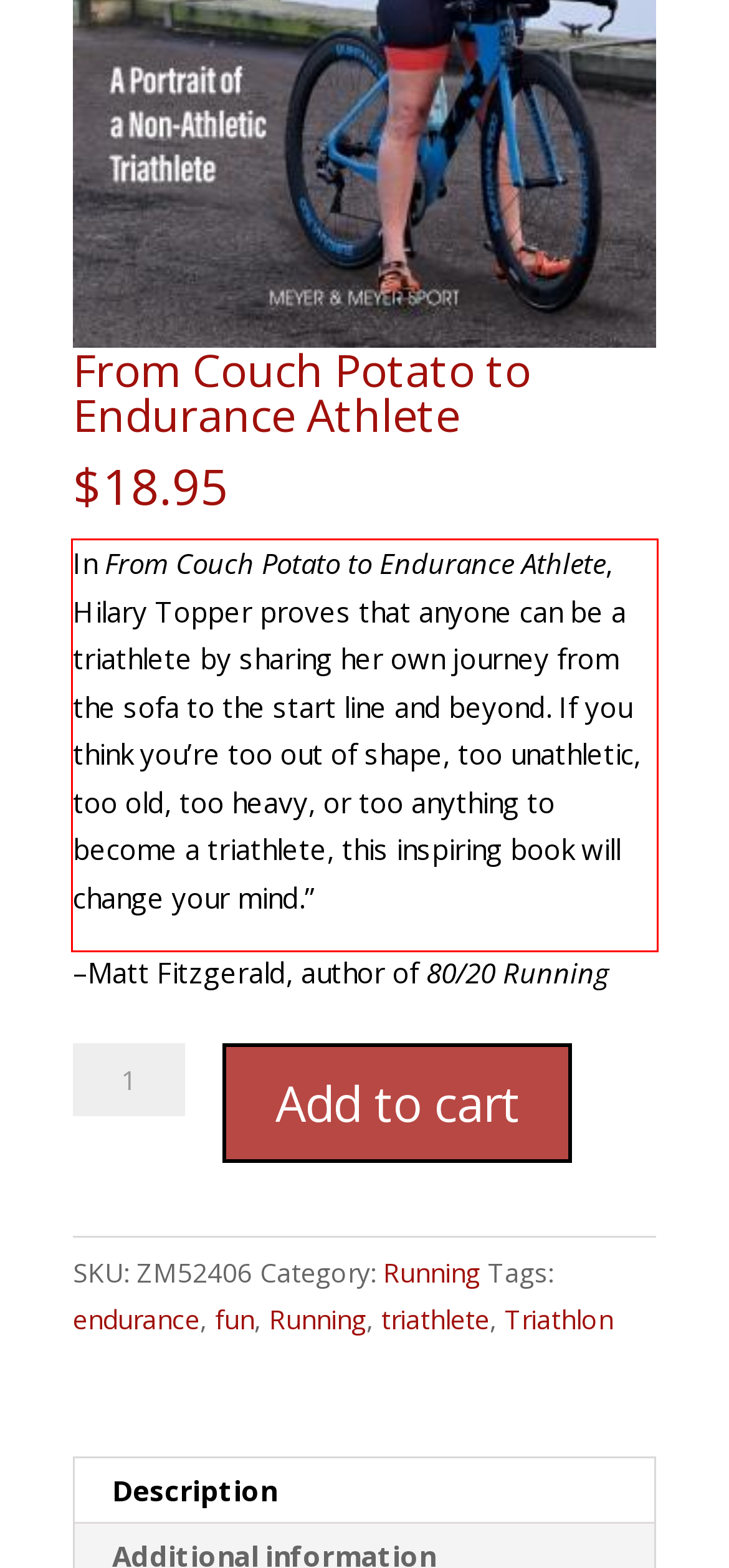Within the screenshot of the webpage, locate the red bounding box and use OCR to identify and provide the text content inside it.

In From Couch Potato to Endurance Athlete, Hilary Topper proves that anyone can be a triathlete by sharing her own journey from the sofa to the start line and beyond. If you think you’re too out of shape, too unathletic, too old, too heavy, or too anything to become a triathlete, this inspiring book will change your mind.”